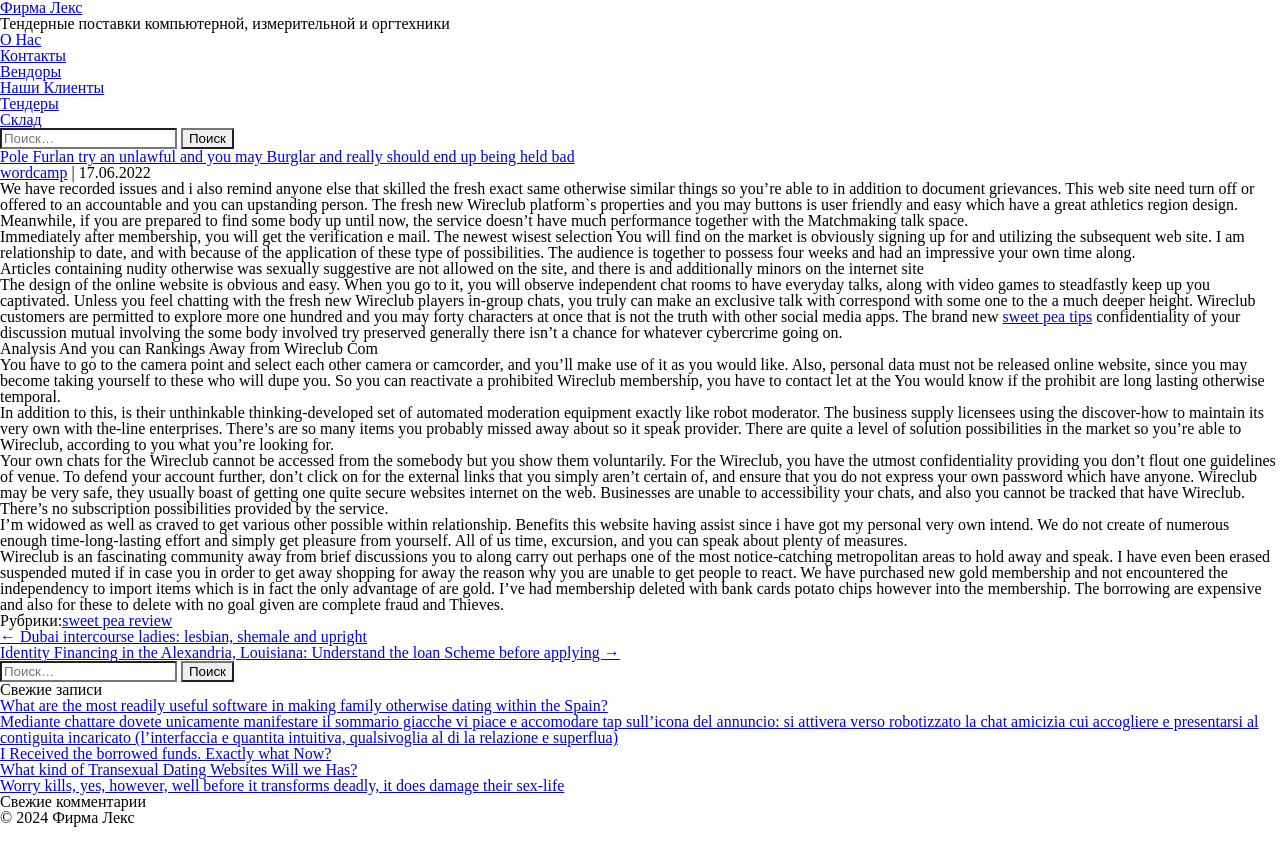Using the format (top-left x, top-left y, bottom-right x, bottom-right y), and given the element description, identify the bounding box coordinates within the screenshot: Наши Клиенты

[0.0, 0.094, 0.081, 0.114]